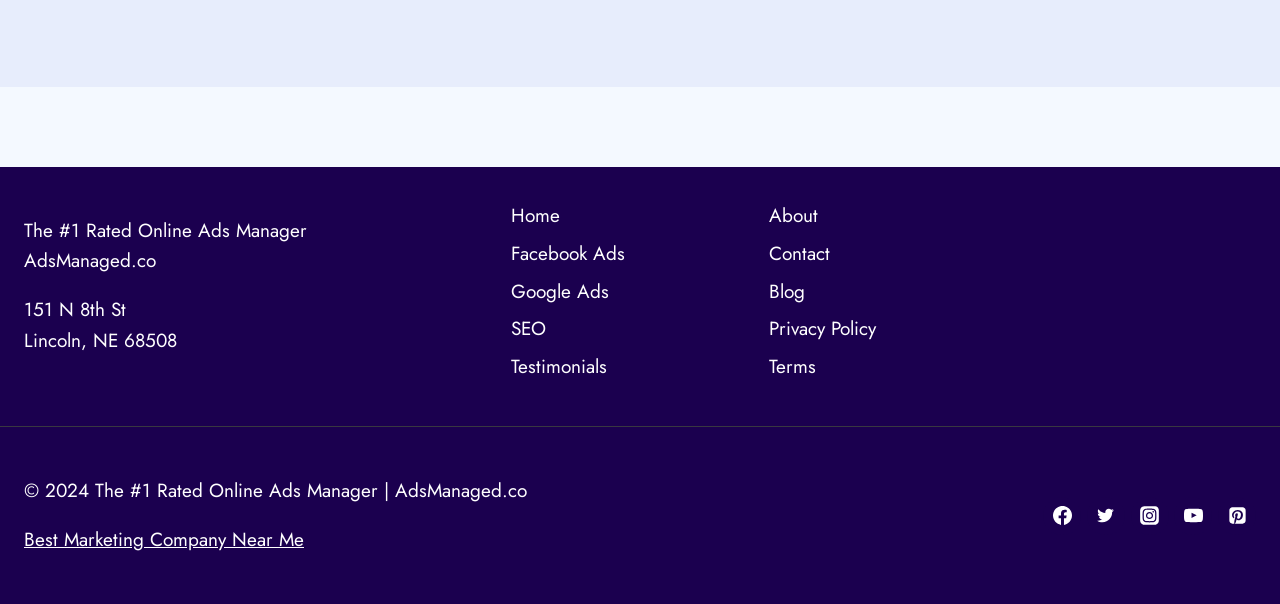Answer with a single word or phrase: 
What is the copyright year mentioned on the webpage?

2024